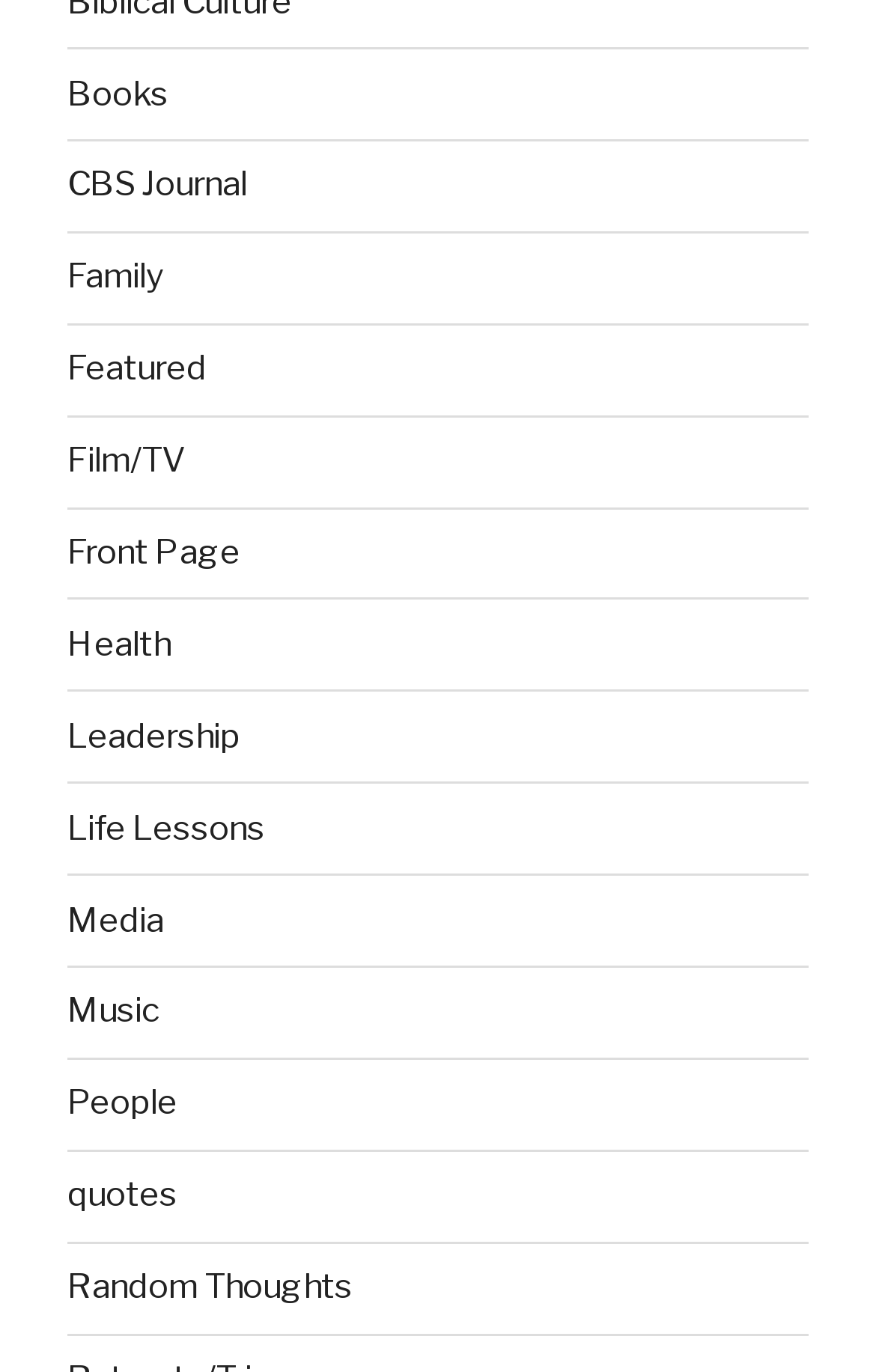Please identify the bounding box coordinates of the element's region that should be clicked to execute the following instruction: "Click on Books". The bounding box coordinates must be four float numbers between 0 and 1, i.e., [left, top, right, bottom].

[0.077, 0.053, 0.192, 0.083]